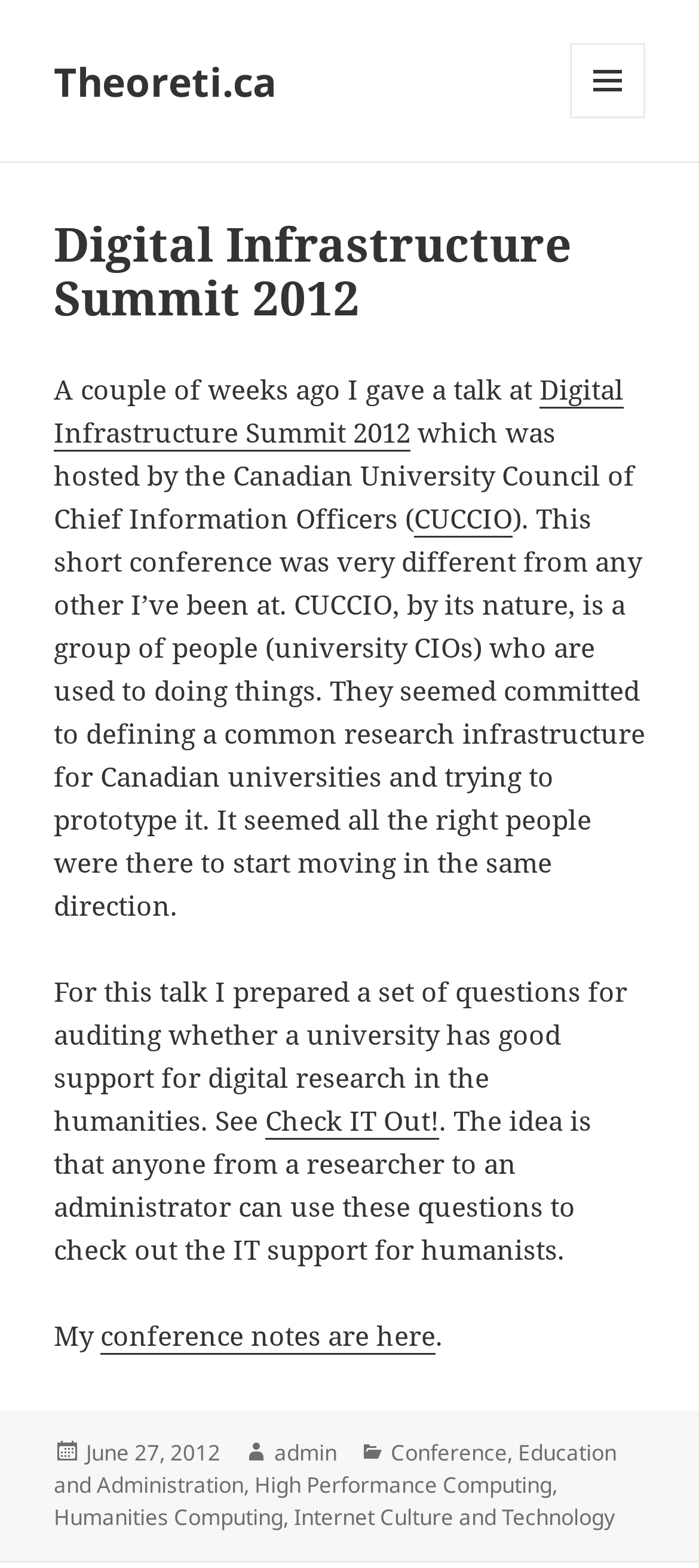Give a one-word or short phrase answer to this question: 
What is the purpose of the questions prepared by the author?

Auditing university support for digital research